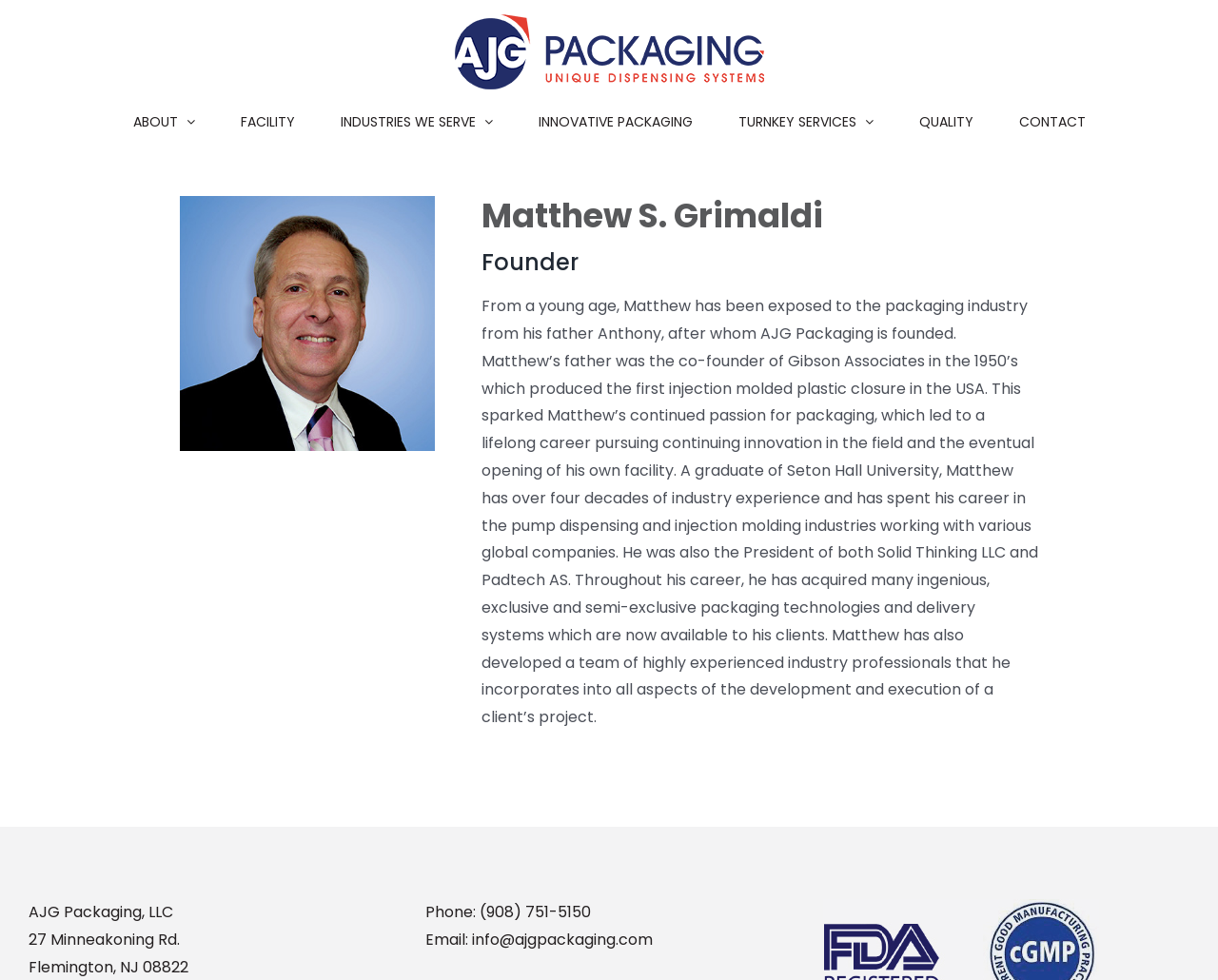Identify the bounding box coordinates for the UI element described by the following text: "Individual privacy settings". Provide the coordinates as four float numbers between 0 and 1, in the format [left, top, right, bottom].

None